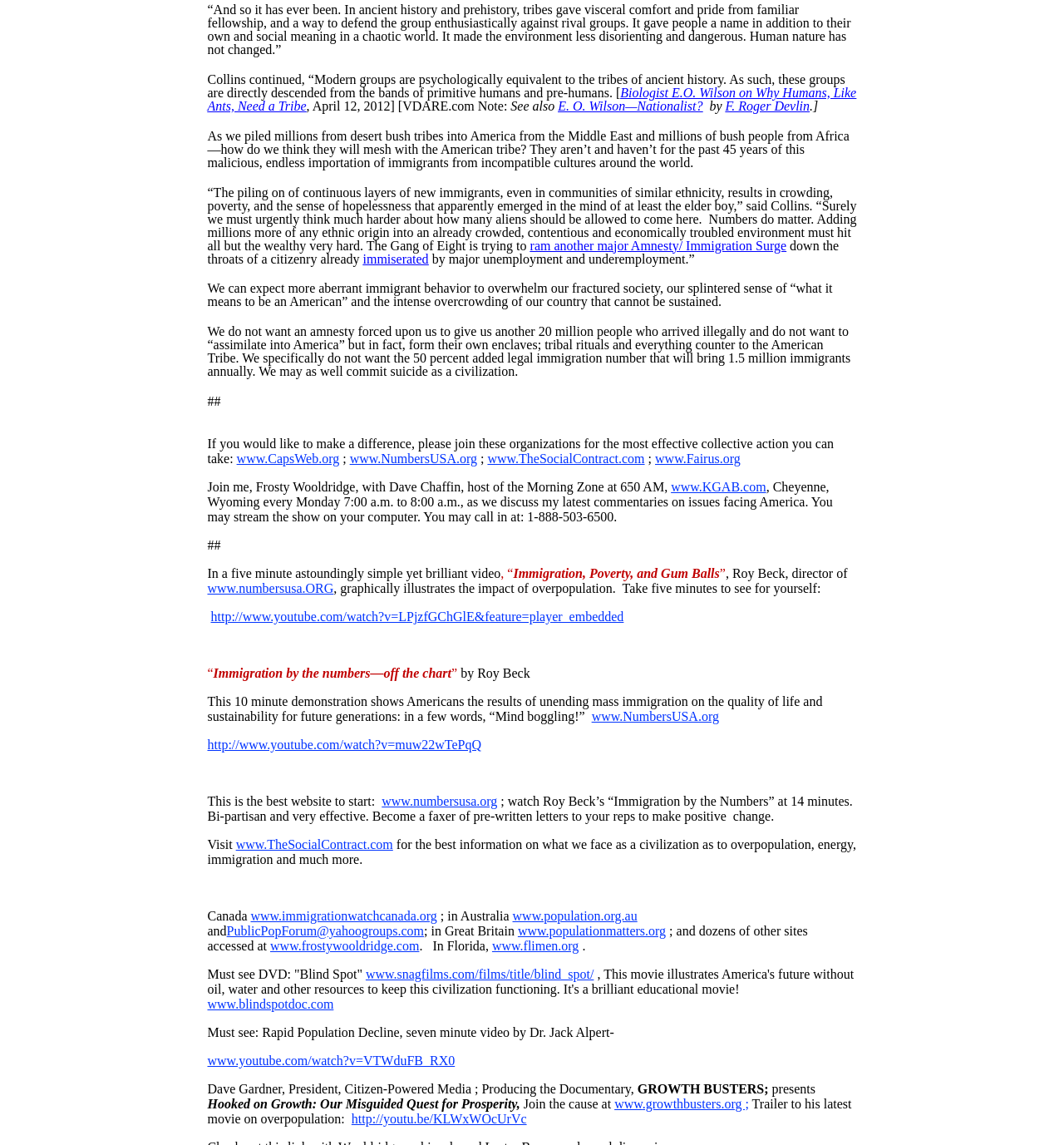Identify the bounding box coordinates of the clickable region necessary to fulfill the following instruction: "Visit the website CapsWeb". The bounding box coordinates should be four float numbers between 0 and 1, i.e., [left, top, right, bottom].

[0.222, 0.394, 0.319, 0.407]